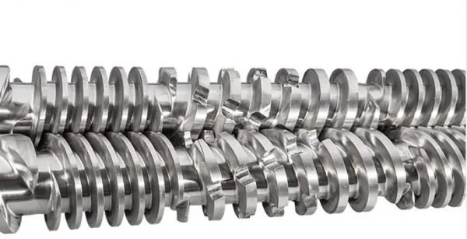Provide an extensive narrative of what is shown in the image.

The image showcases a detailed view of twin-screw extruder machinery, featuring interconnected helical screws made of polished metal. These screws, characterized by their spiral design, are integral to the extrusion process, where materials are mixed and formed into specific shapes. Twin-screw extruders are particularly advantageous for their ability to handle powder processing directly, significantly reducing the need for prior granulation and improving the efficiency of material processing. This technology is widely utilized in various applications, especially in the production of PVC plastic components, making it a crucial element in modern manufacturing processes.